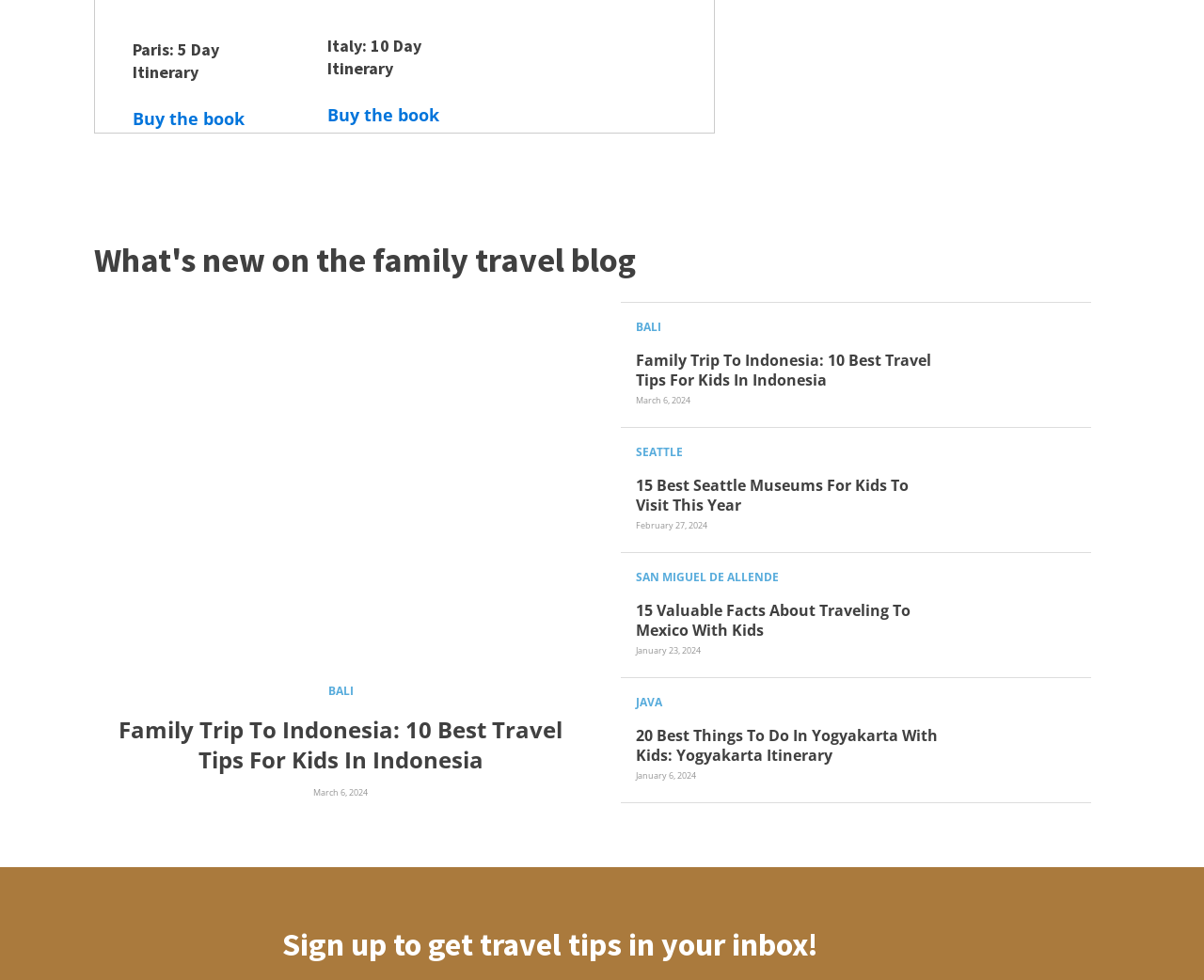Determine the bounding box coordinates of the UI element described below. Use the format (top-left x, top-left y, bottom-right x, bottom-right y) with floating point numbers between 0 and 1: Bali

[0.272, 0.697, 0.293, 0.713]